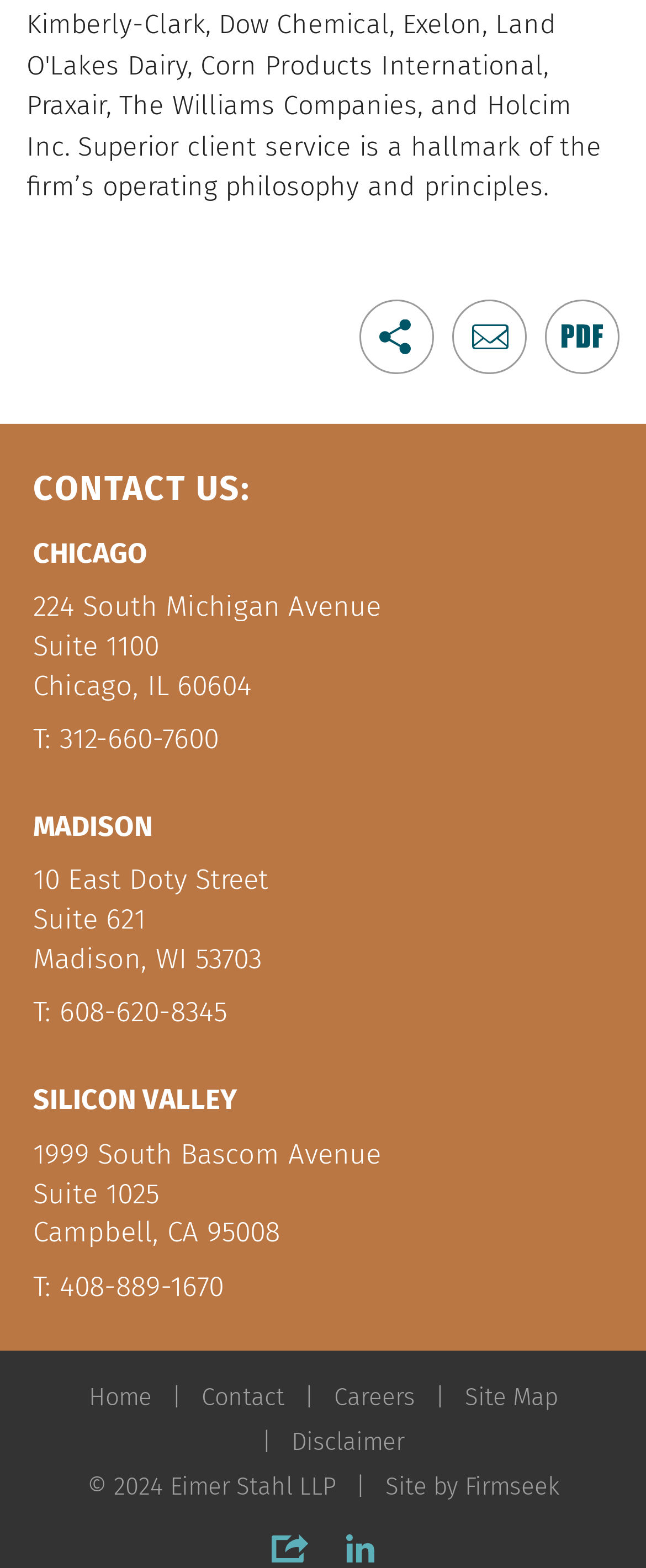Given the following UI element description: "T: 312-660-7600", find the bounding box coordinates in the webpage screenshot.

[0.051, 0.46, 0.338, 0.482]